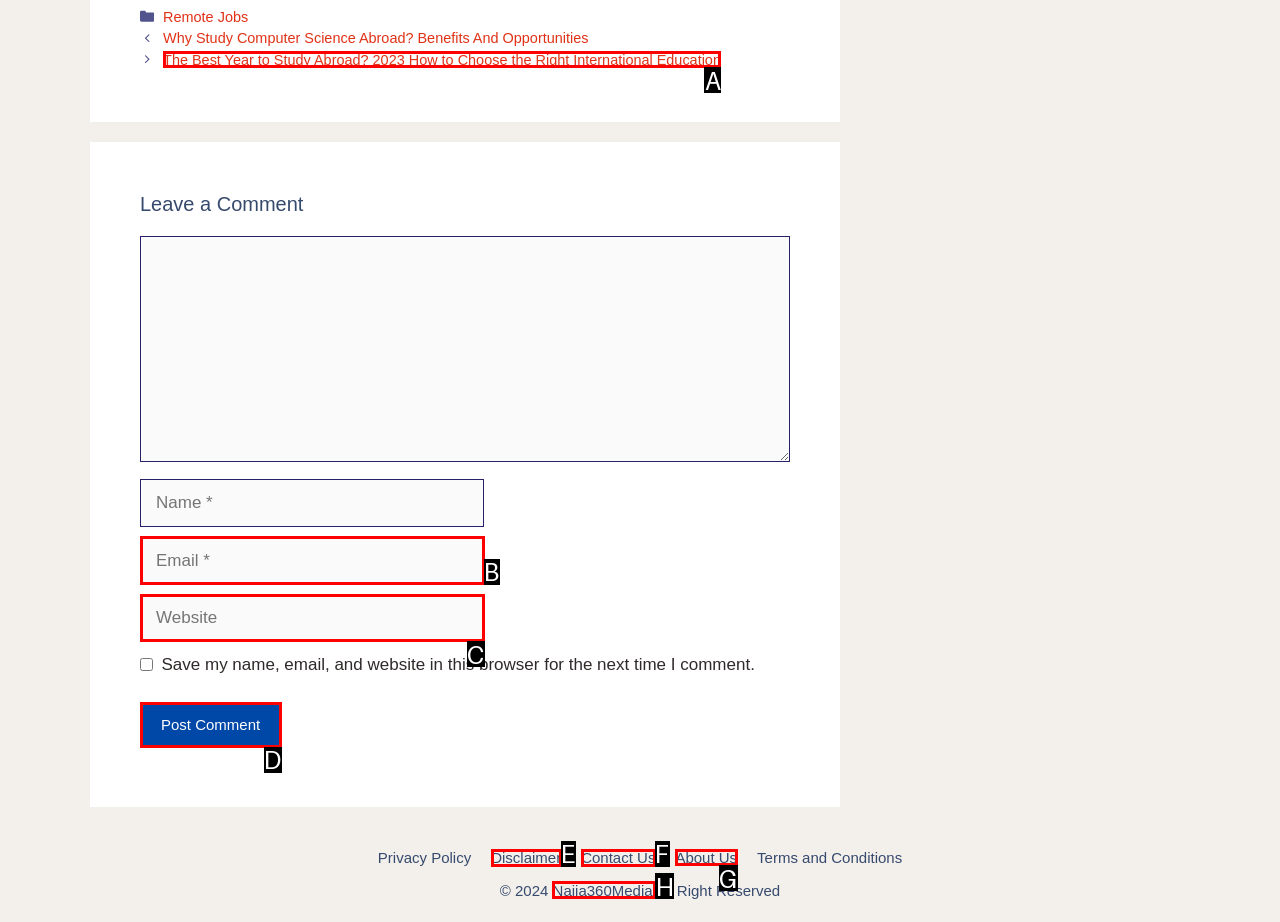For the task: find more information on BoardGameGeek, identify the HTML element to click.
Provide the letter corresponding to the right choice from the given options.

None